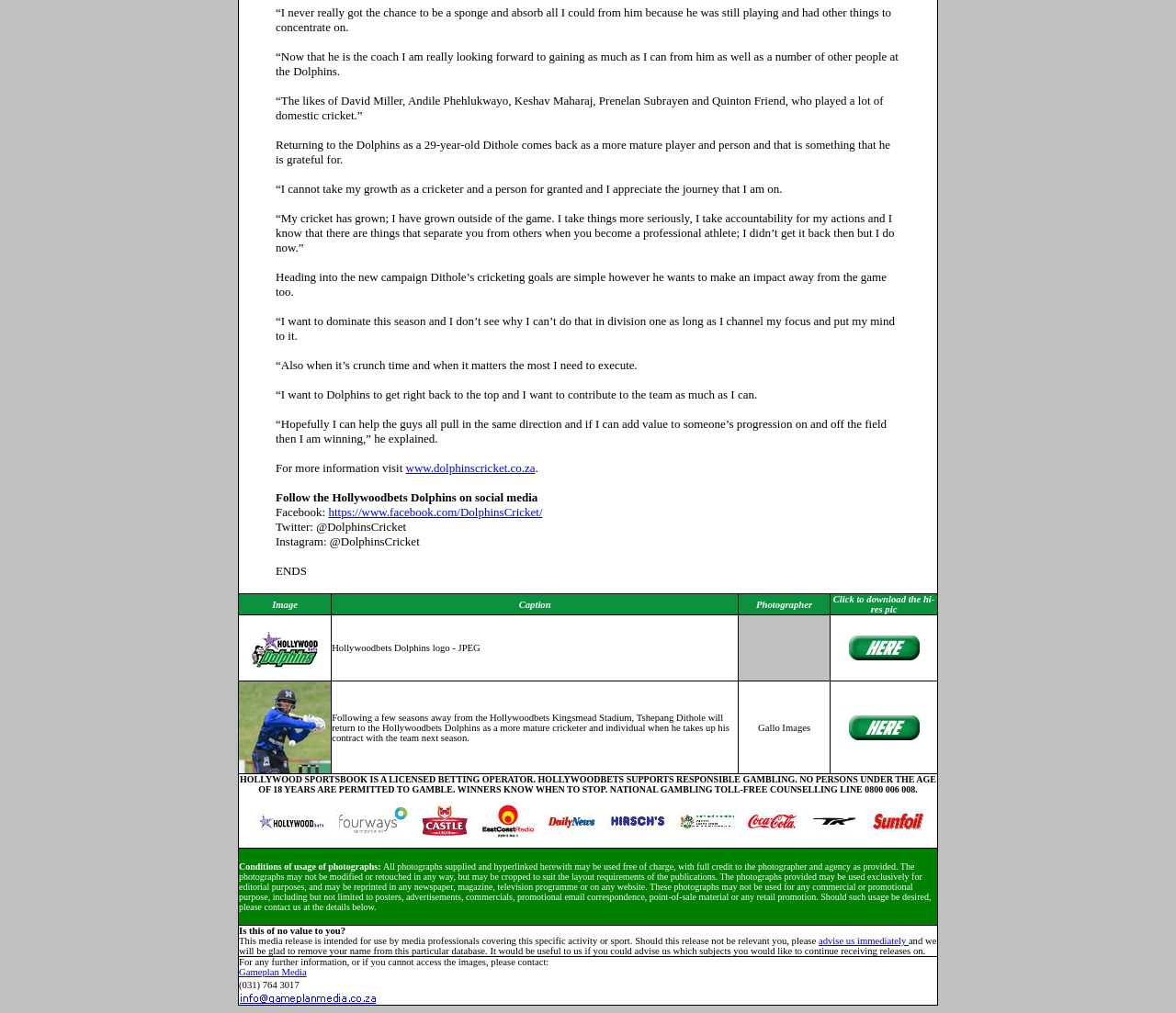Based on the element description: "www.dolphinscricket.co.za", identify the UI element and provide its bounding box coordinates. Use four float numbers between 0 and 1, [left, top, right, bottom].

[0.345, 0.455, 0.455, 0.469]